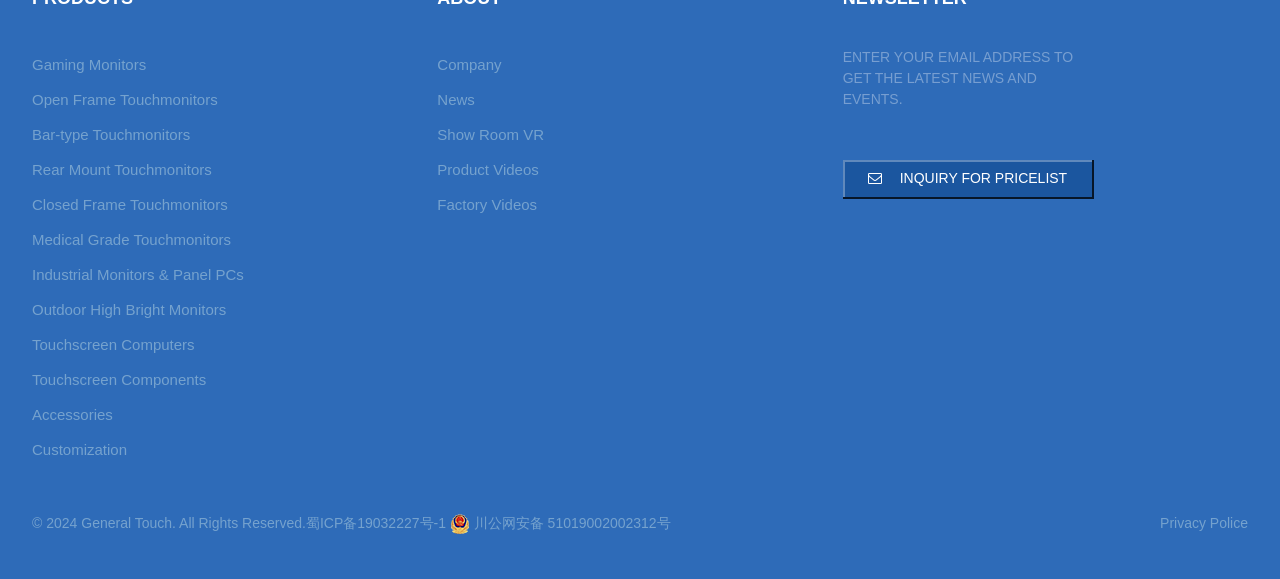Could you highlight the region that needs to be clicked to execute the instruction: "Click on Gaming Monitors"?

[0.025, 0.087, 0.224, 0.134]